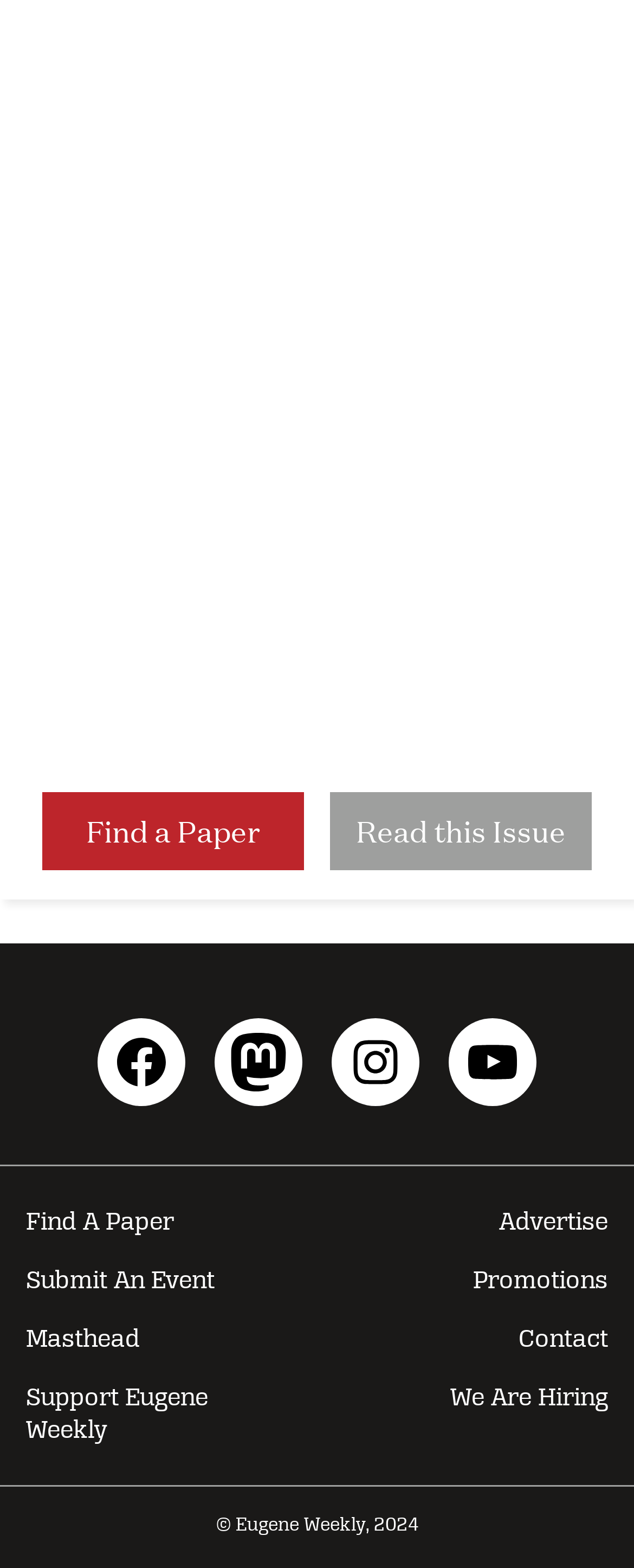Please identify the bounding box coordinates of the element that needs to be clicked to execute the following command: "Find a paper". Provide the bounding box using four float numbers between 0 and 1, formatted as [left, top, right, bottom].

[0.065, 0.505, 0.481, 0.555]